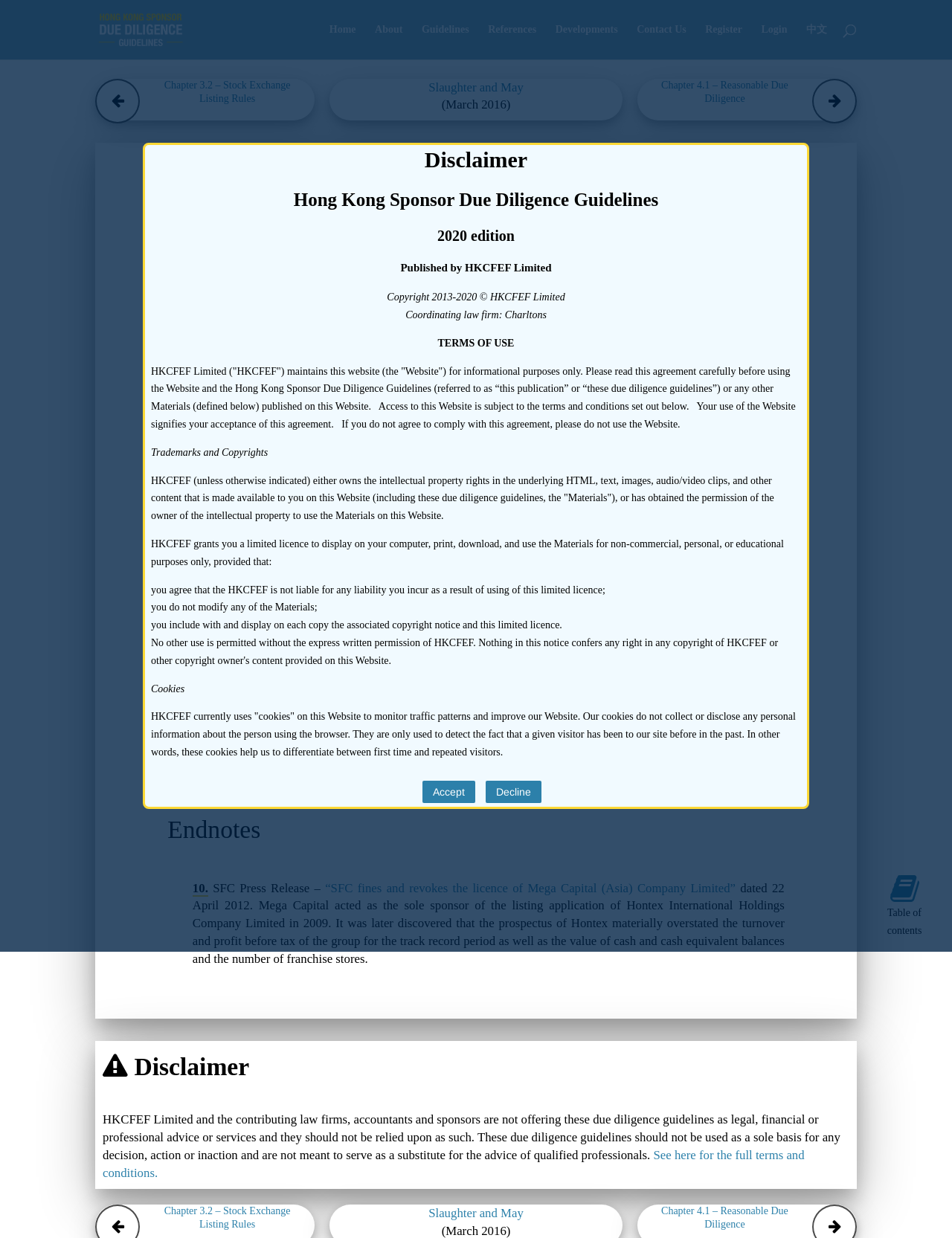Please mark the clickable region by giving the bounding box coordinates needed to complete this instruction: "Contact Us".

[0.669, 0.02, 0.721, 0.048]